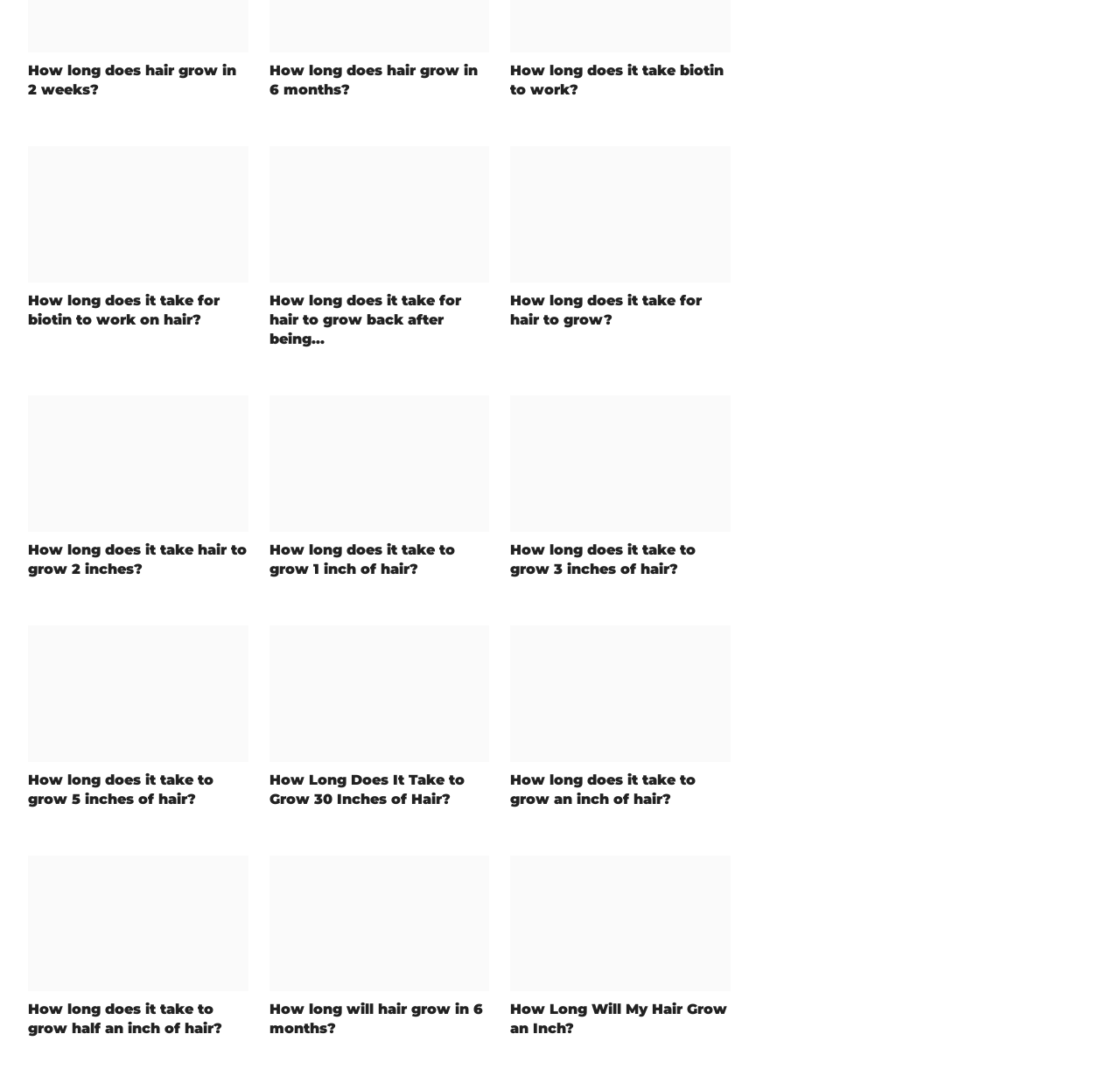Are there any questions on this webpage about biotin?
Using the image, answer in one word or phrase.

Yes